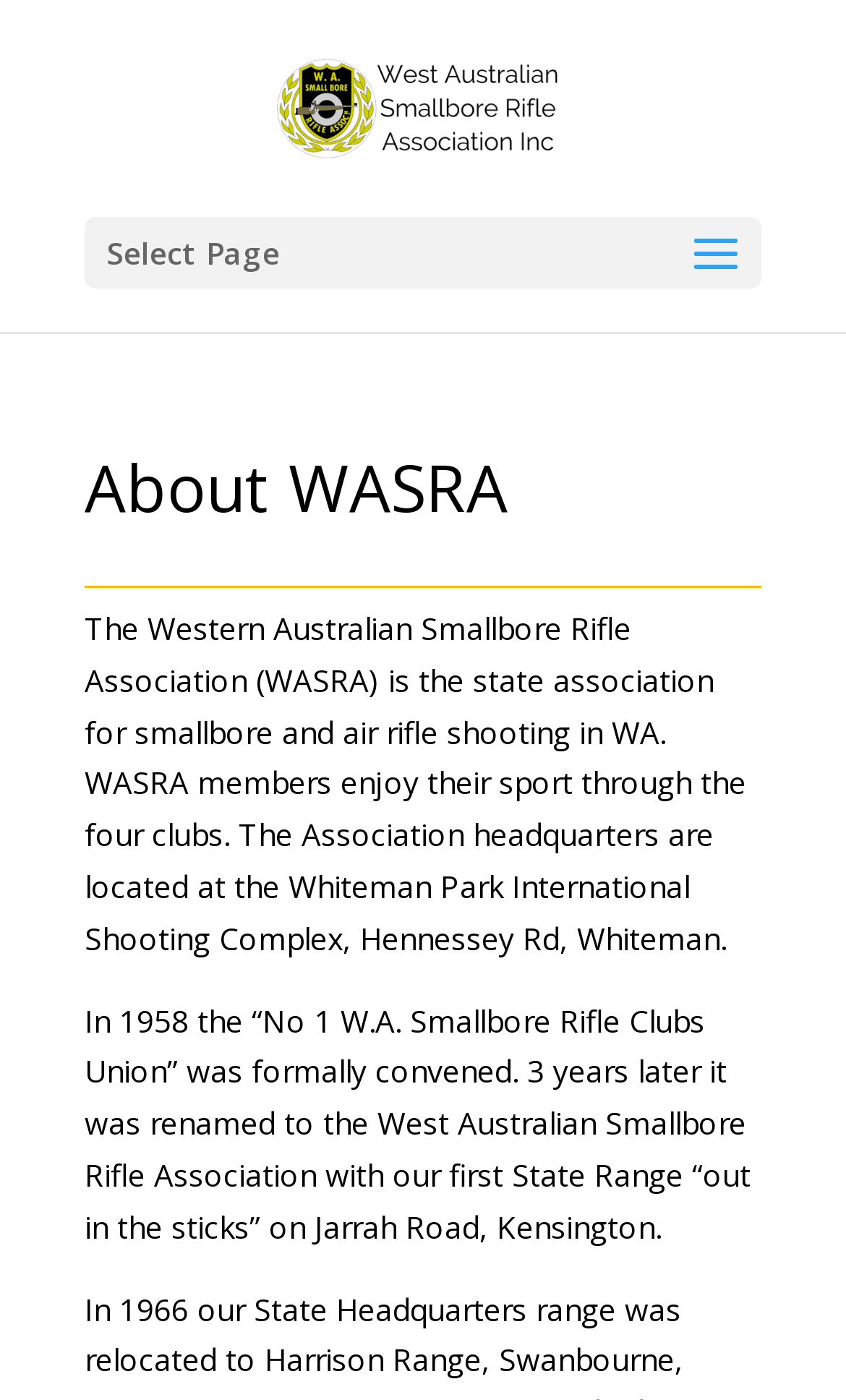Please study the image and answer the question comprehensively:
Where are the Association headquarters located?

The location of the Association headquarters can be found in the StaticText element with the text 'The Association headquarters are located at the Whiteman Park International Shooting Complex, Hennessey Rd, Whiteman.'